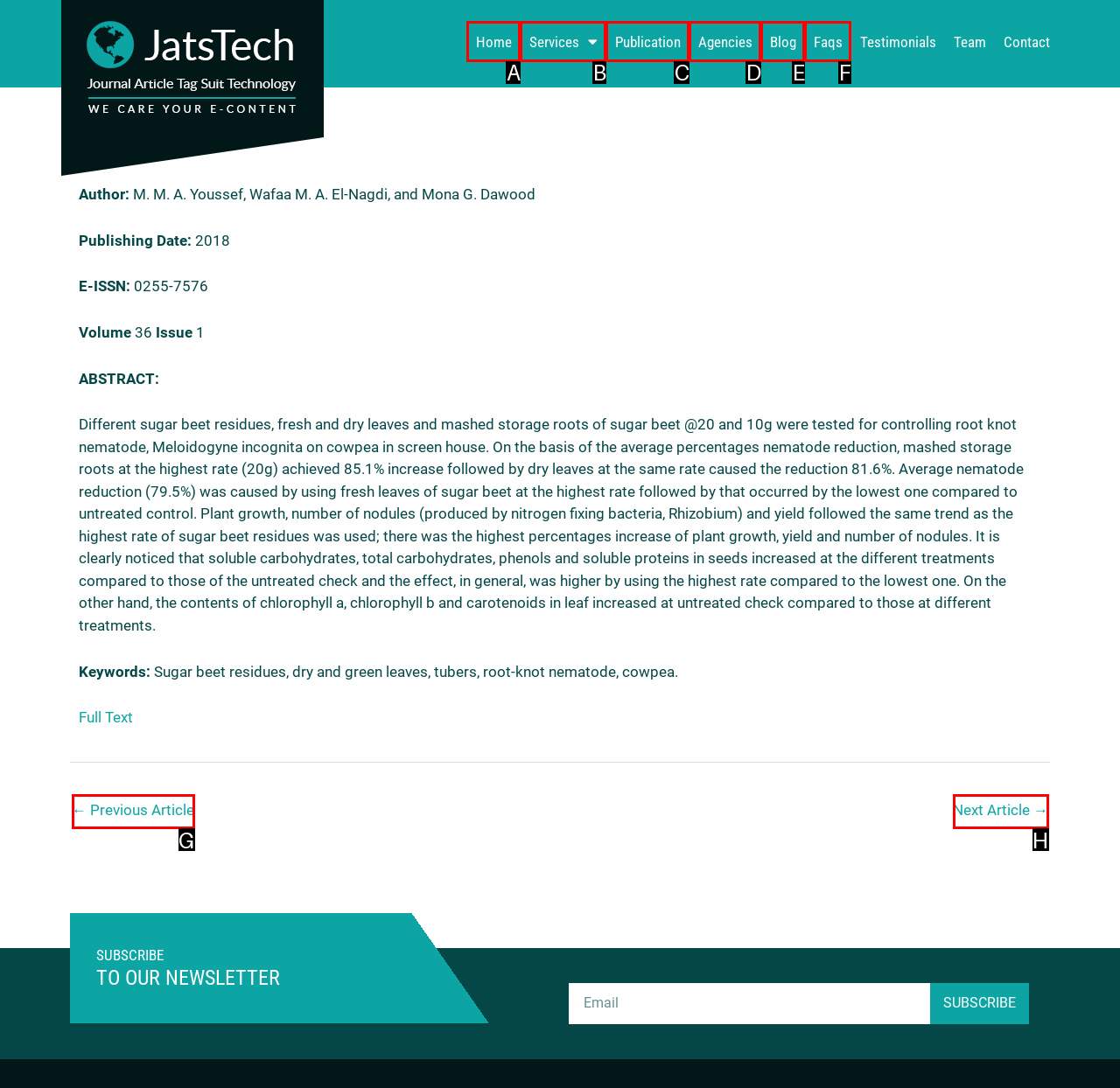Determine the HTML element that best aligns with the description: Publication
Answer with the appropriate letter from the listed options.

C